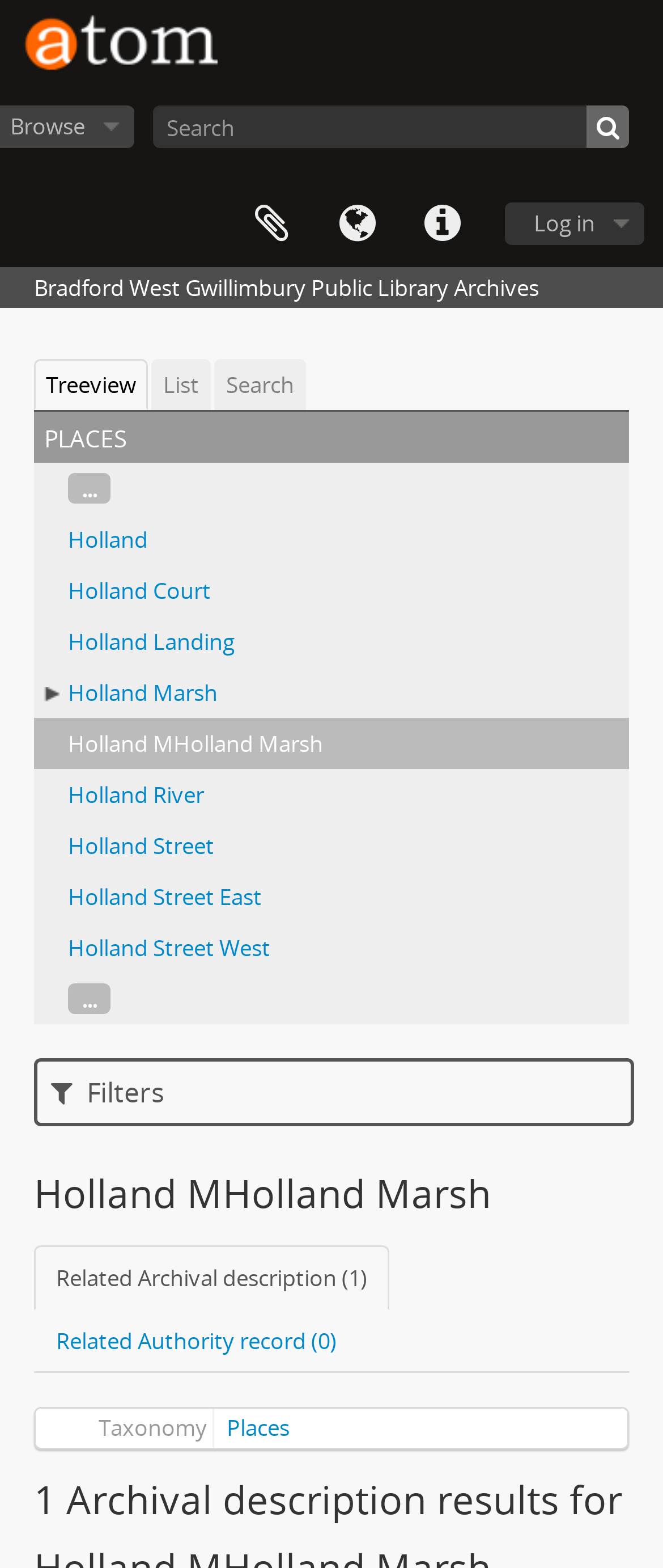Please pinpoint the bounding box coordinates for the region I should click to adhere to this instruction: "Log in to the system".

[0.762, 0.129, 0.972, 0.156]